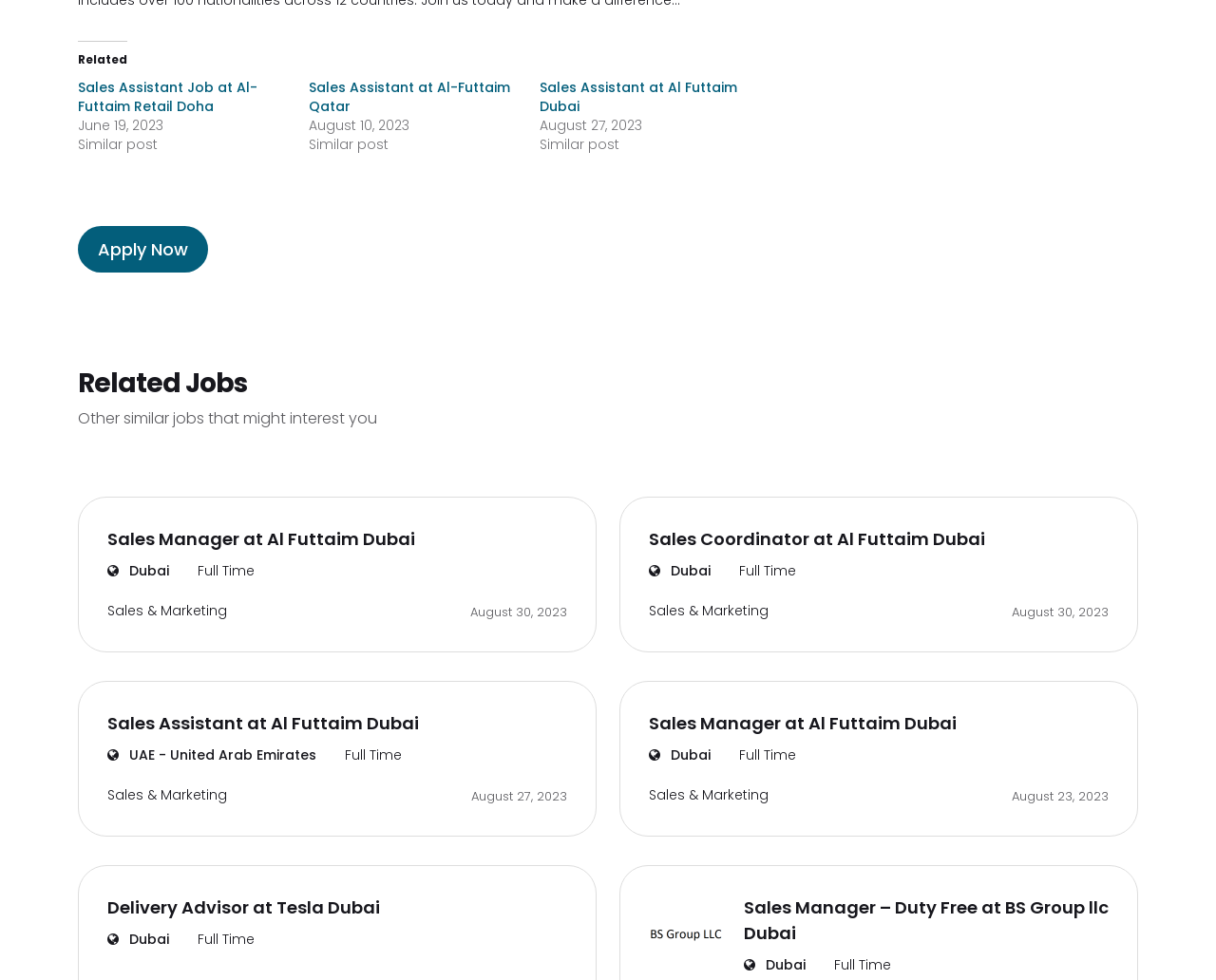Using the information shown in the image, answer the question with as much detail as possible: What is the category of the 'Delivery Advisor at Tesla Dubai' job?

The category of the 'Delivery Advisor at Tesla Dubai' job can be found by looking at the link element with the text 'Sales & Marketing' which is associated with the 'Delivery Advisor at Tesla Dubai' job link.